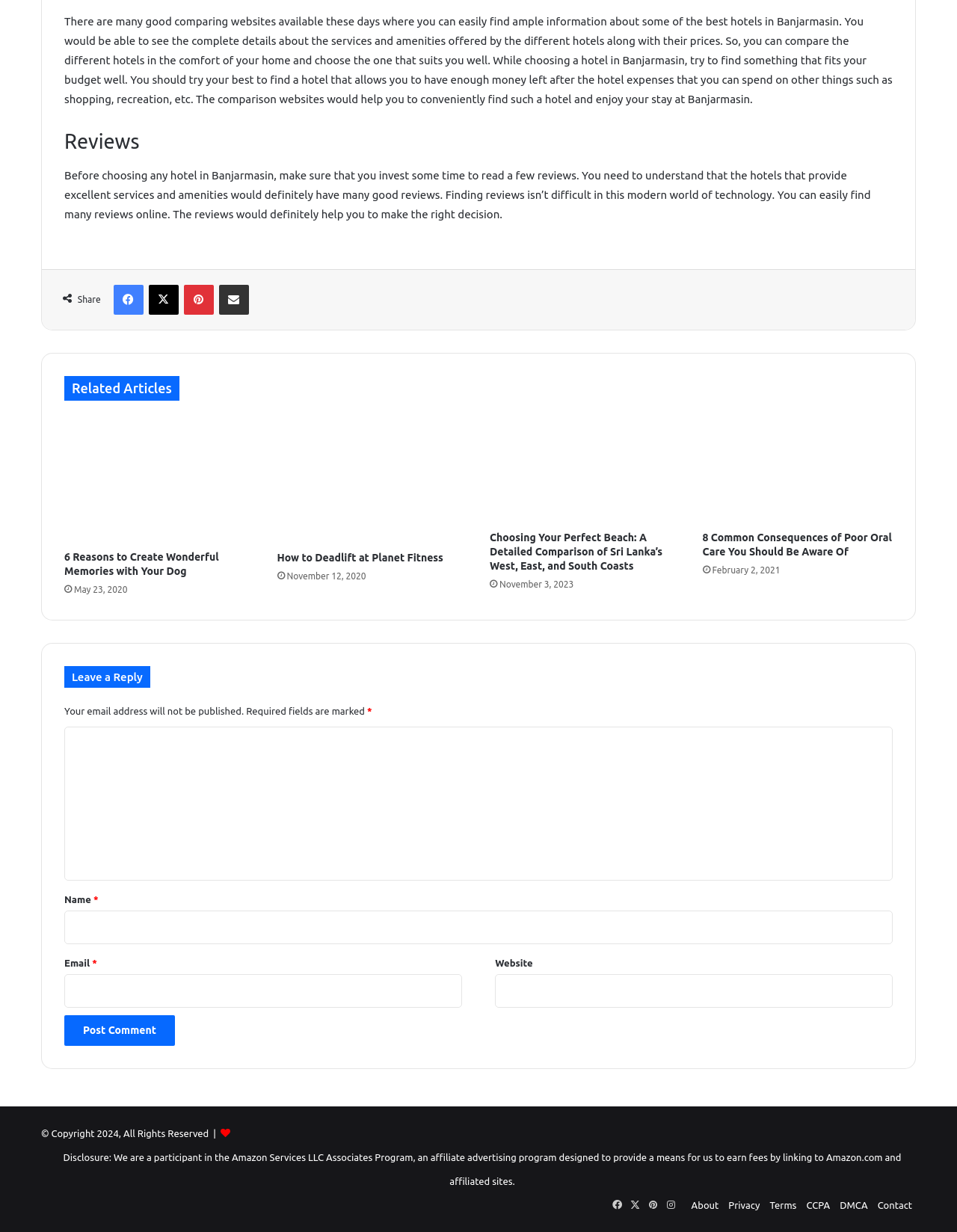Given the description name="submit" value="Post Comment", predict the bounding box coordinates of the UI element. Ensure the coordinates are in the format (top-left x, top-left y, bottom-right x, bottom-right y) and all values are between 0 and 1.

[0.067, 0.824, 0.183, 0.849]